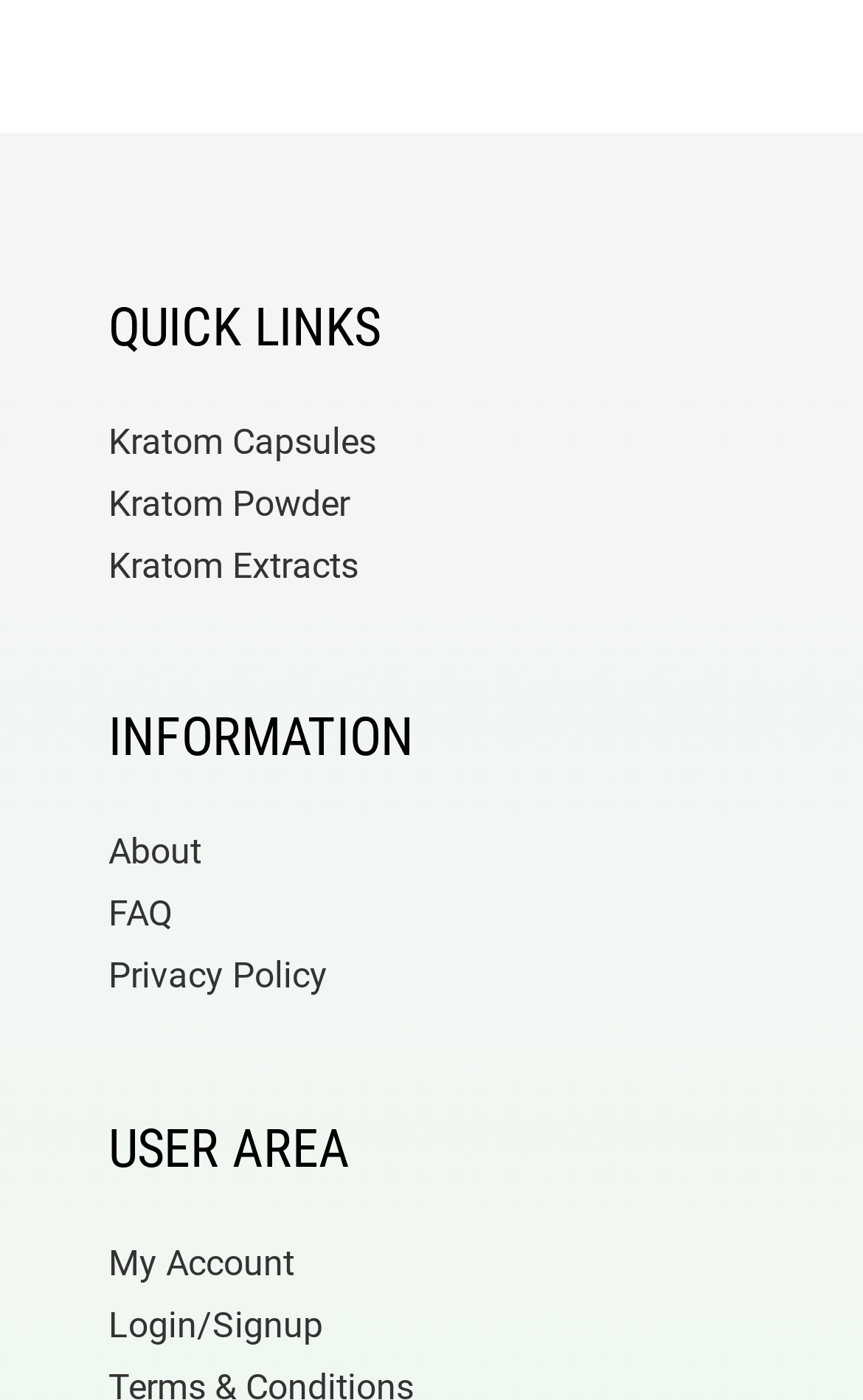Bounding box coordinates are specified in the format (top-left x, top-left y, bottom-right x, bottom-right y). All values are floating point numbers bounded between 0 and 1. Please provide the bounding box coordinate of the region this sentence describes: Kratom Extracts

[0.126, 0.389, 0.874, 0.418]